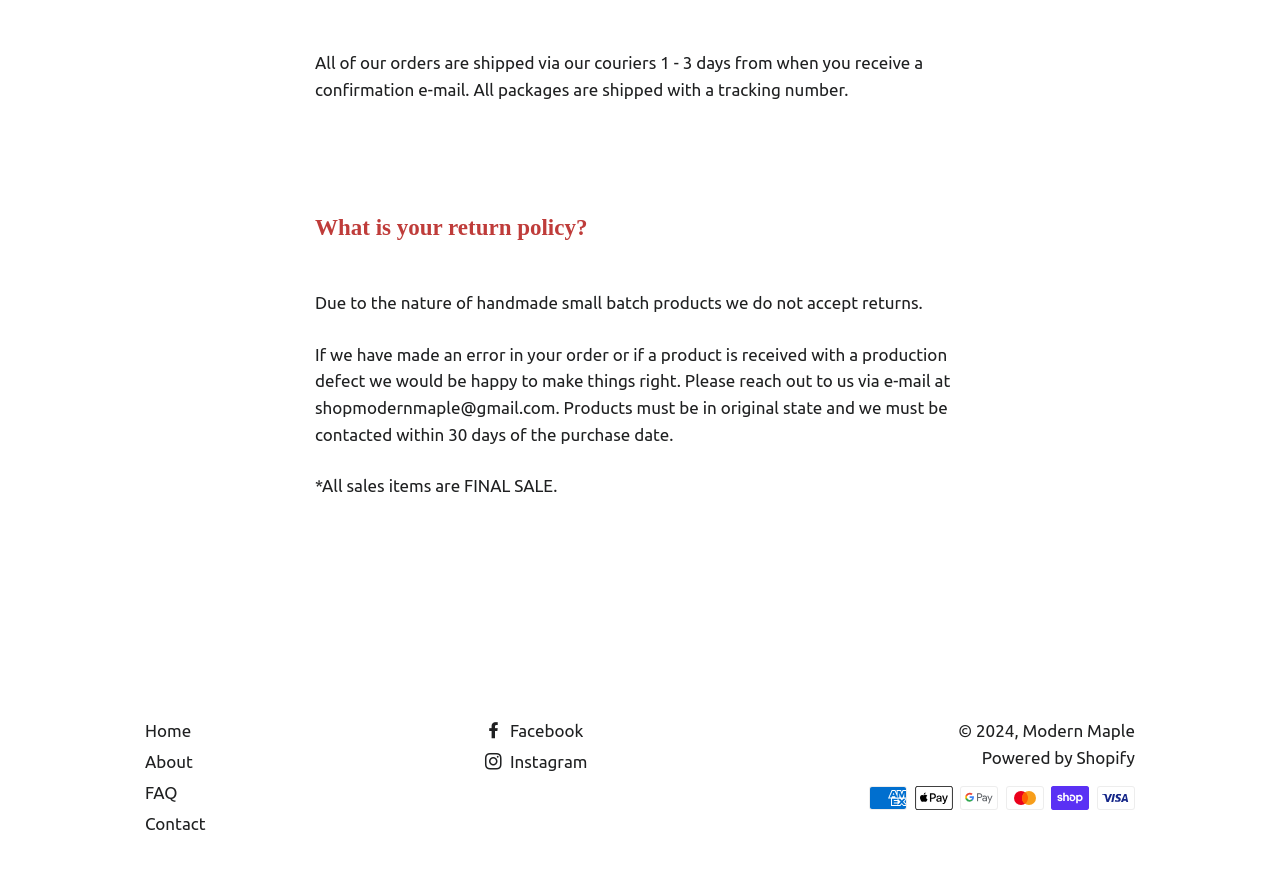Locate the UI element described by Powered by Shopify and provide its bounding box coordinates. Use the format (top-left x, top-left y, bottom-right x, bottom-right y) with all values as floating point numbers between 0 and 1.

[0.767, 0.848, 0.887, 0.869]